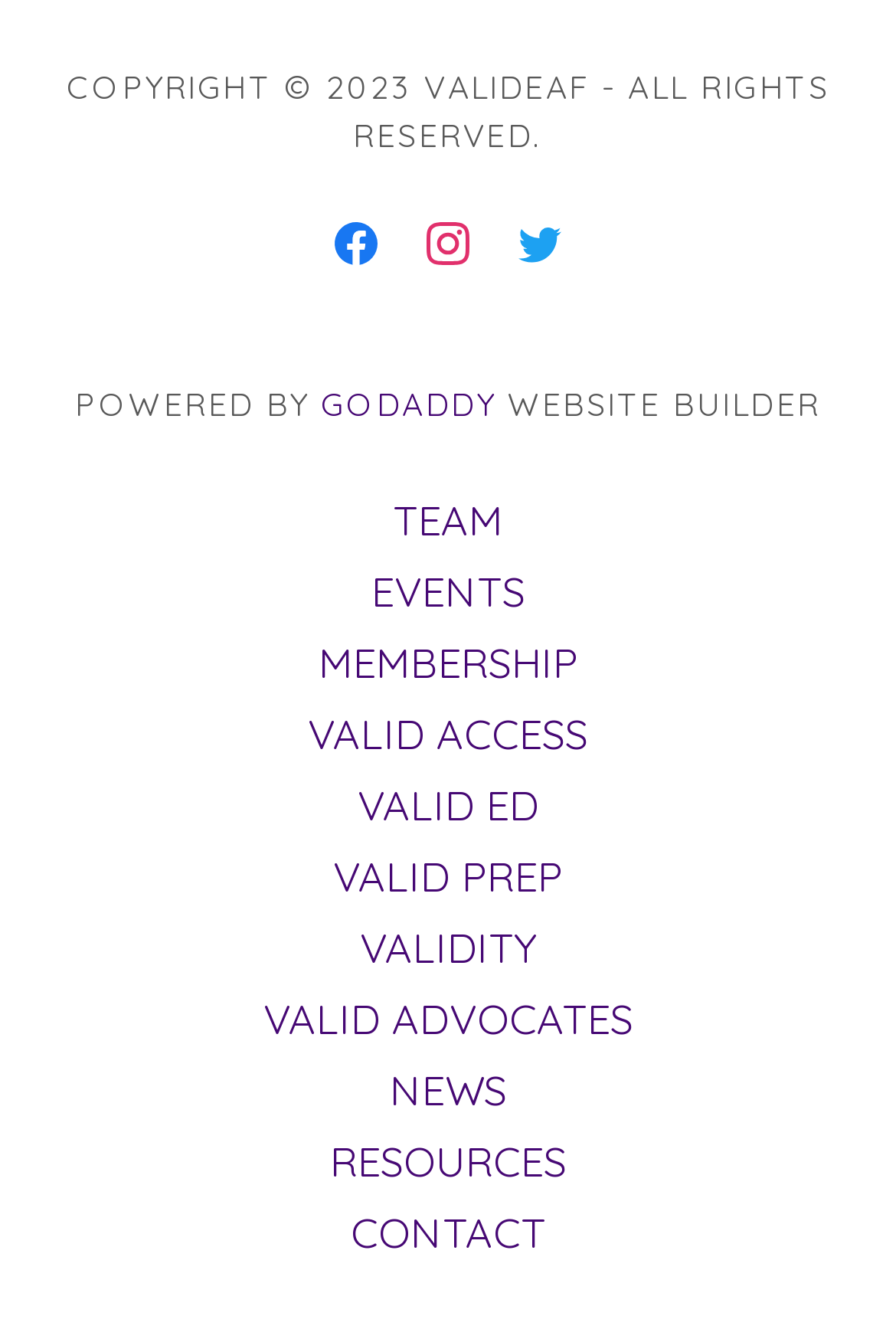Provide a single word or phrase answer to the question: 
How many main navigation links are there?

9